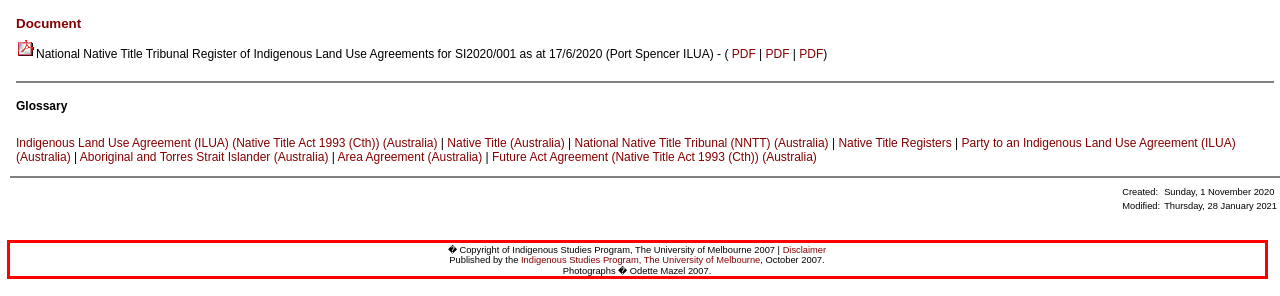Observe the screenshot of the webpage that includes a red rectangle bounding box. Conduct OCR on the content inside this red bounding box and generate the text.

� Copyright of Indigenous Studies Program, The University of Melbourne 2007 | Disclaimer Published by the Indigenous Studies Program, The University of Melbourne, October 2007. Photographs � Odette Mazel 2007.